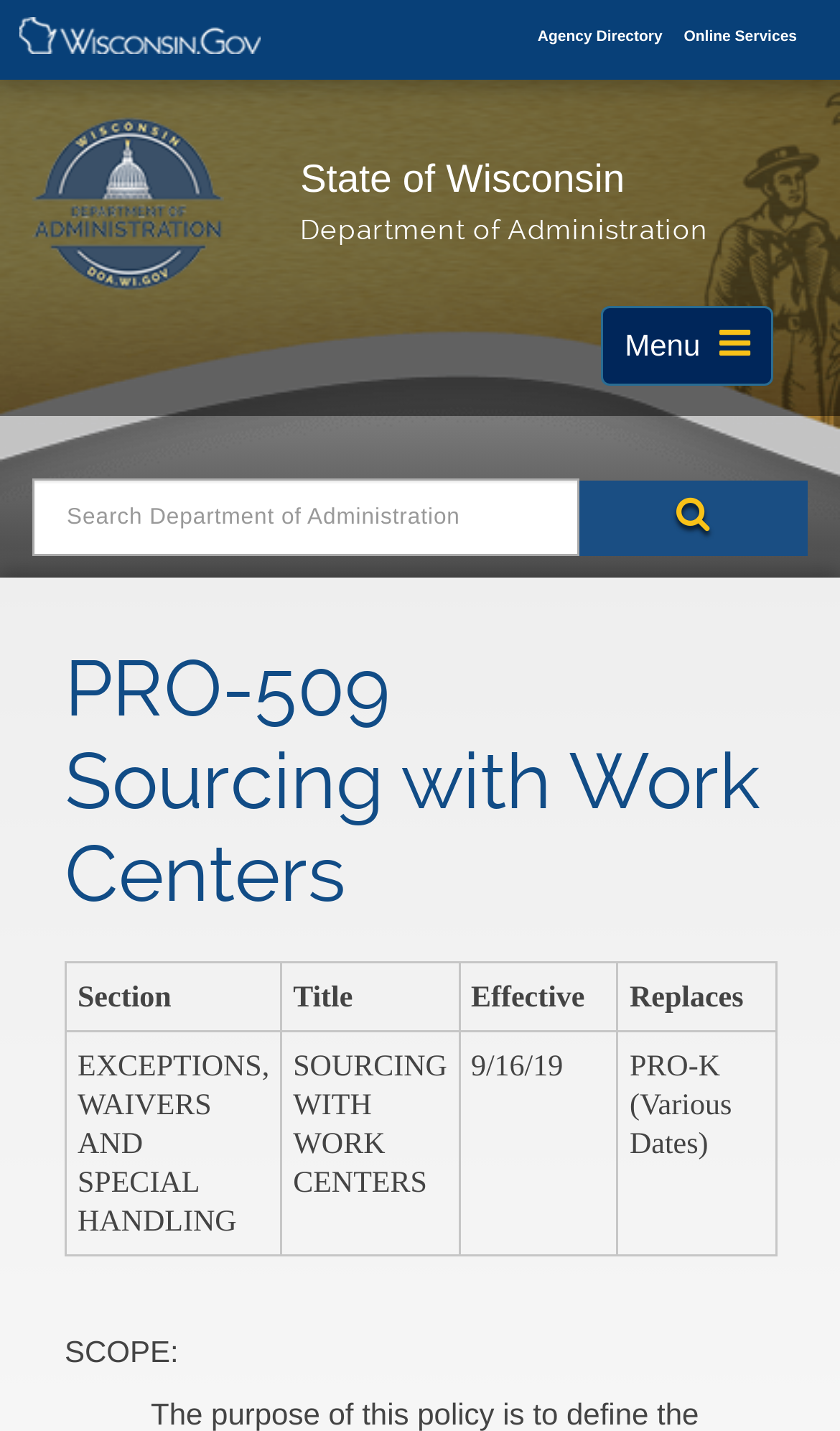Please provide a comprehensive answer to the question based on the screenshot: What is the effective date of the second row in the table?

I looked at the table and found the second row, which has a grid cell with the effective date '9/16/19'.